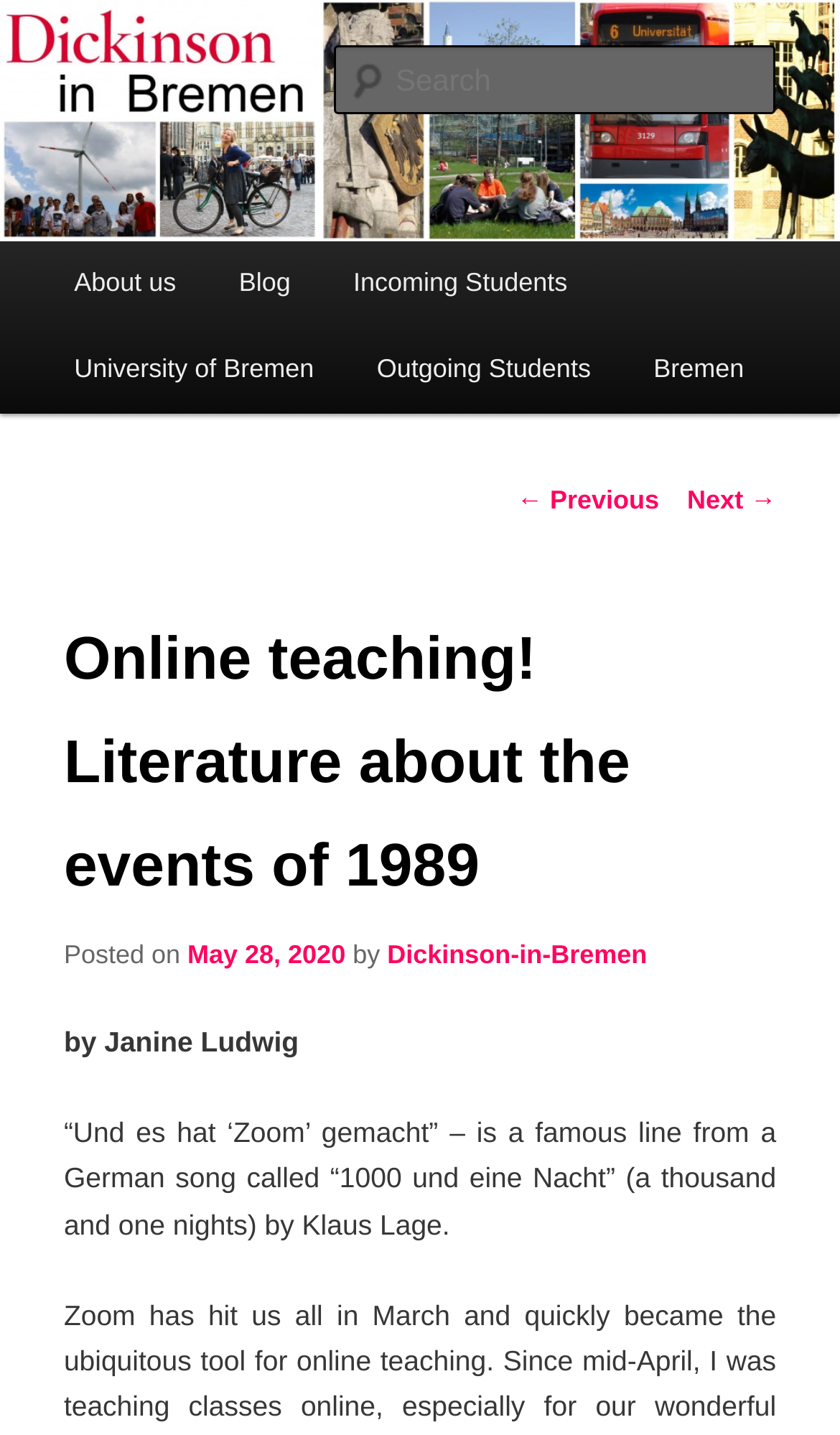What is the date of the blog post?
Look at the screenshot and provide an in-depth answer.

The date of the blog post can be found in the link element with the text 'May 28, 2020' which is located below the title of the blog post.